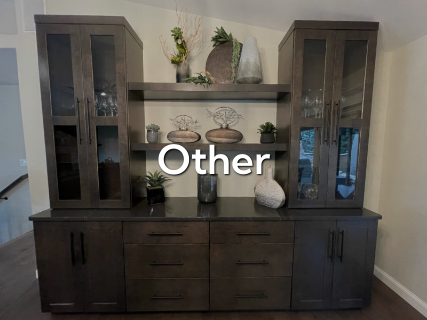What type of items are displayed in the glass-front cabinets?
Look at the webpage screenshot and answer the question with a detailed explanation.

According to the caption, the glass-front cabinets are used to display decorative items, including plants and vases, which add a touch of elegance and greenery to the decor.